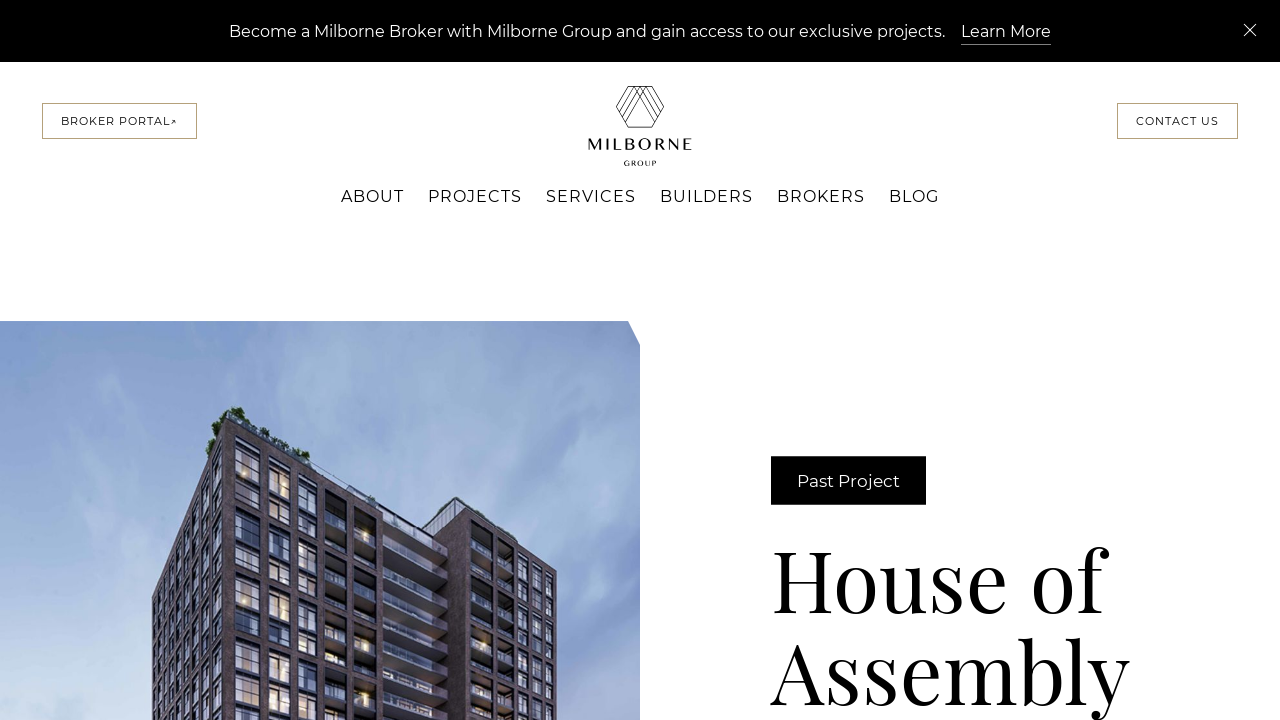Determine the bounding box coordinates of the element that should be clicked to execute the following command: "Learn more about becoming a Milborne broker".

[0.751, 0.028, 0.821, 0.062]